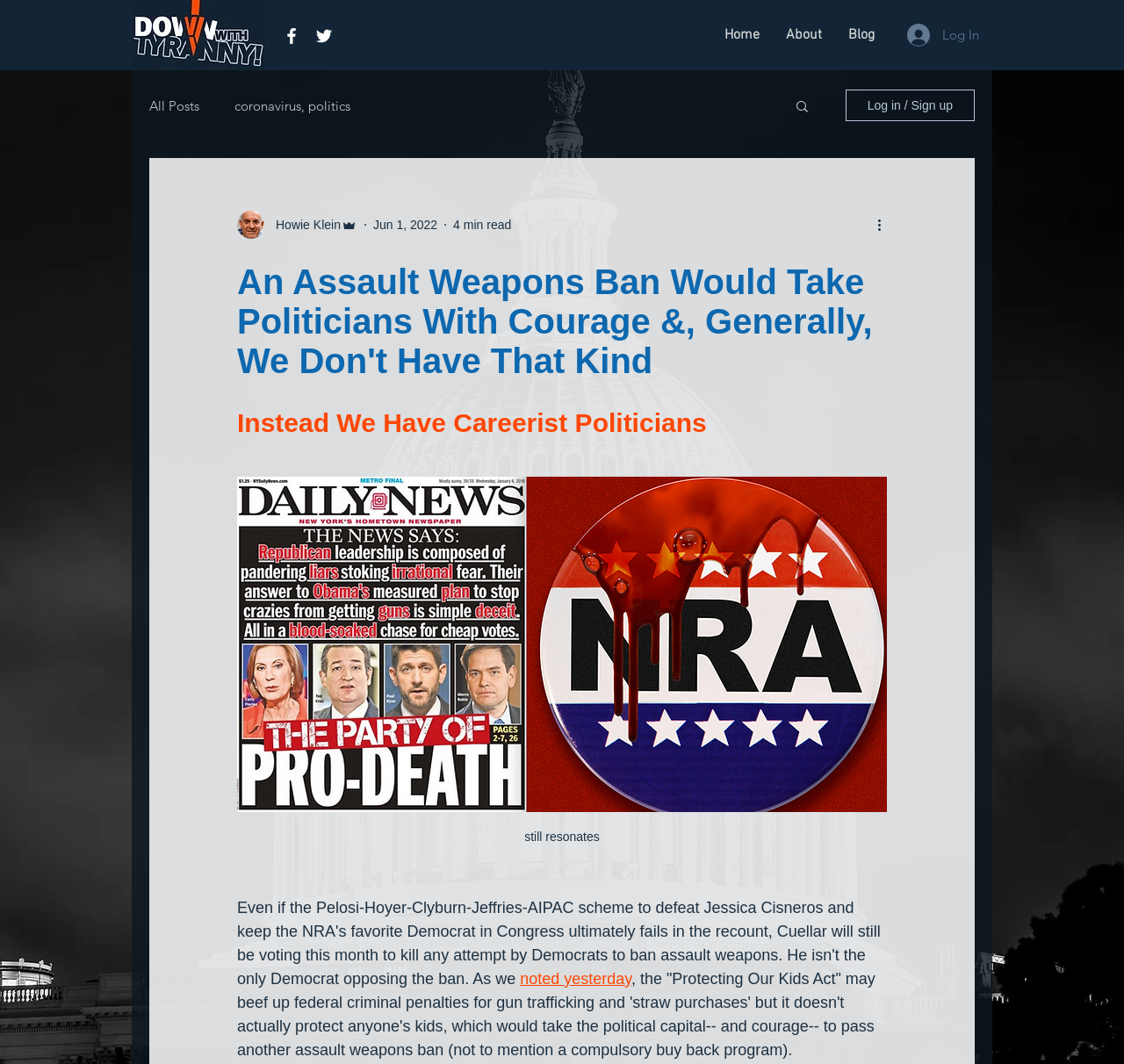What is the date of the current article? Please answer the question using a single word or phrase based on the image.

Jun 1, 2022